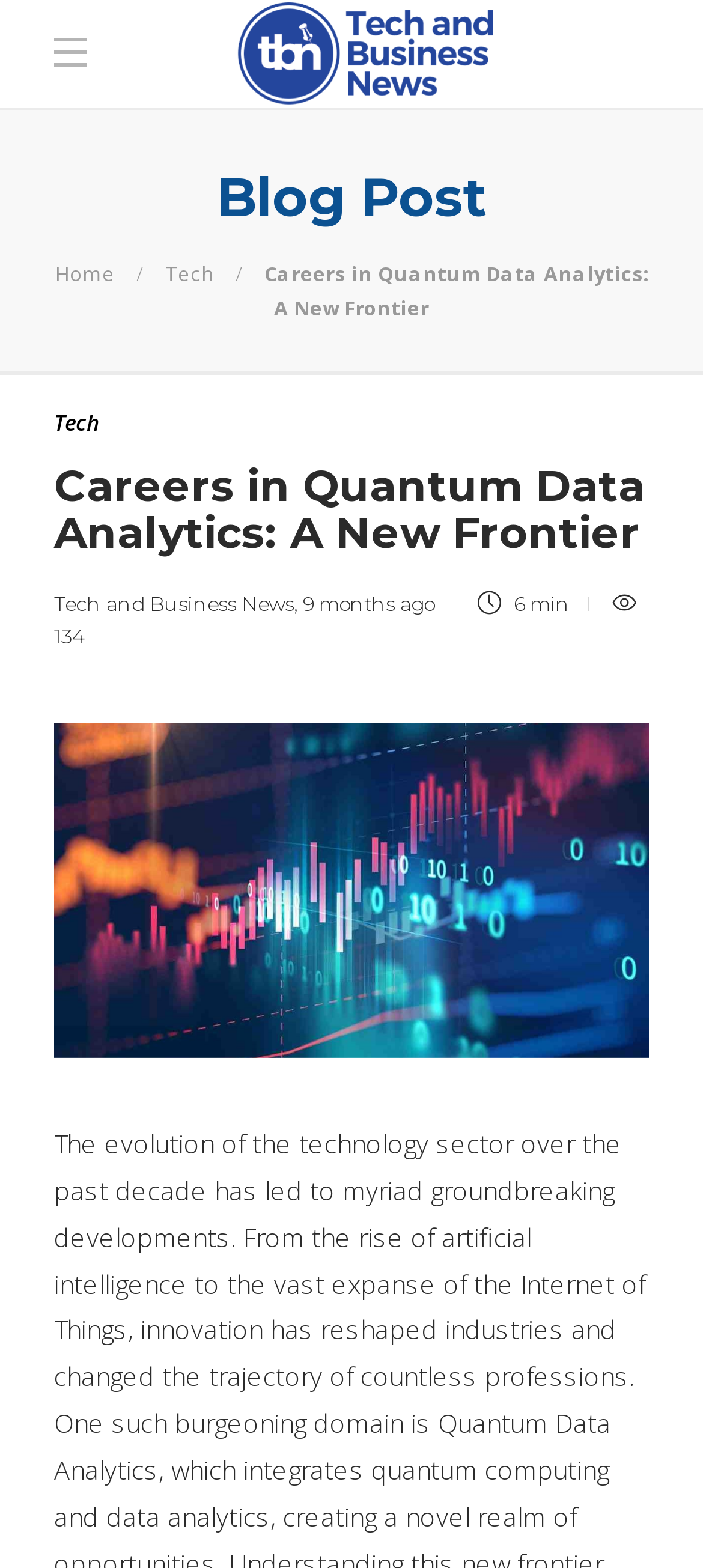Your task is to find and give the main heading text of the webpage.

Careers in Quantum Data Analytics: A New Frontier